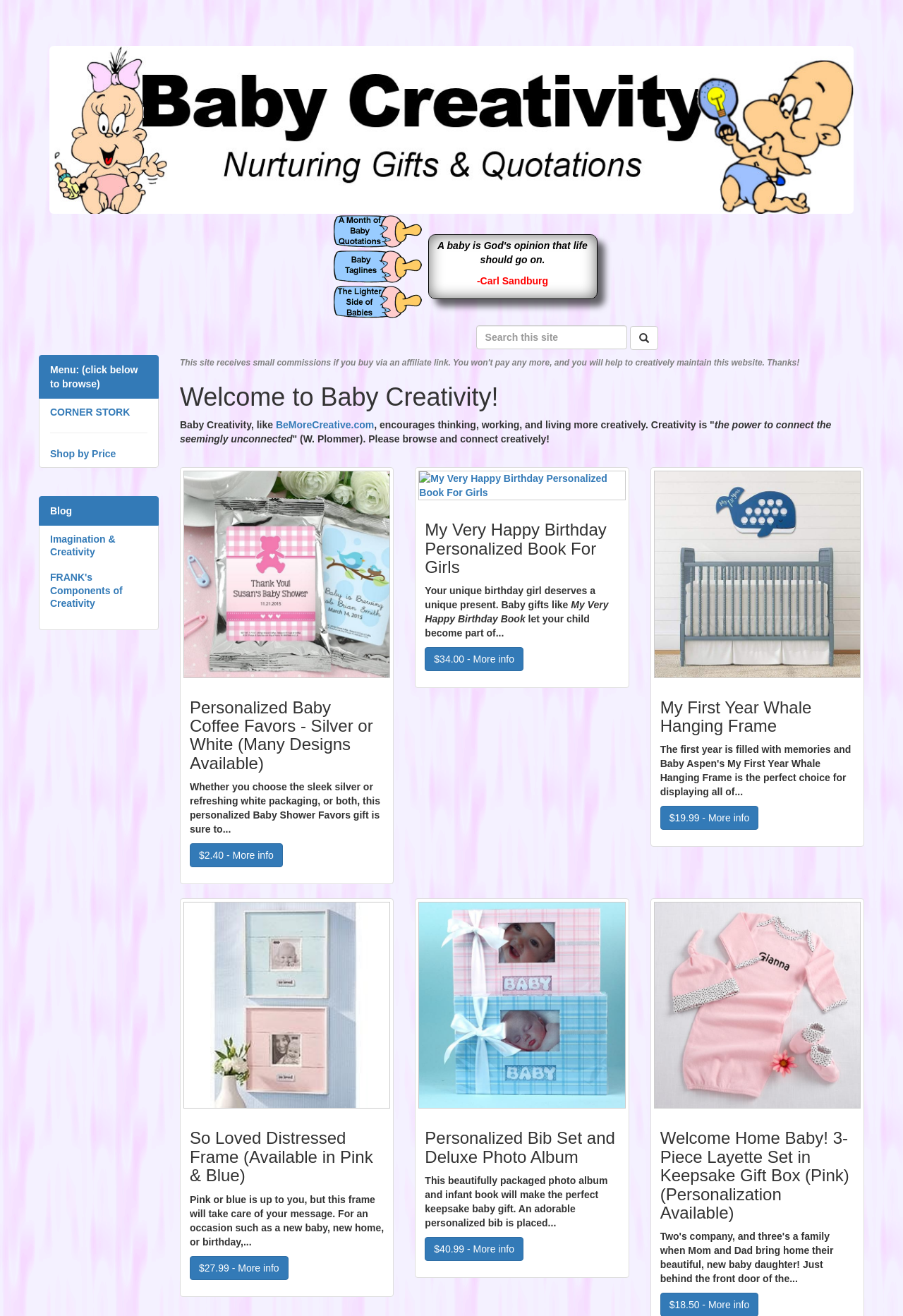Please determine the bounding box coordinates of the element to click in order to execute the following instruction: "Read the 'Welcome to Baby Creativity!' heading". The coordinates should be four float numbers between 0 and 1, specified as [left, top, right, bottom].

[0.199, 0.291, 0.957, 0.312]